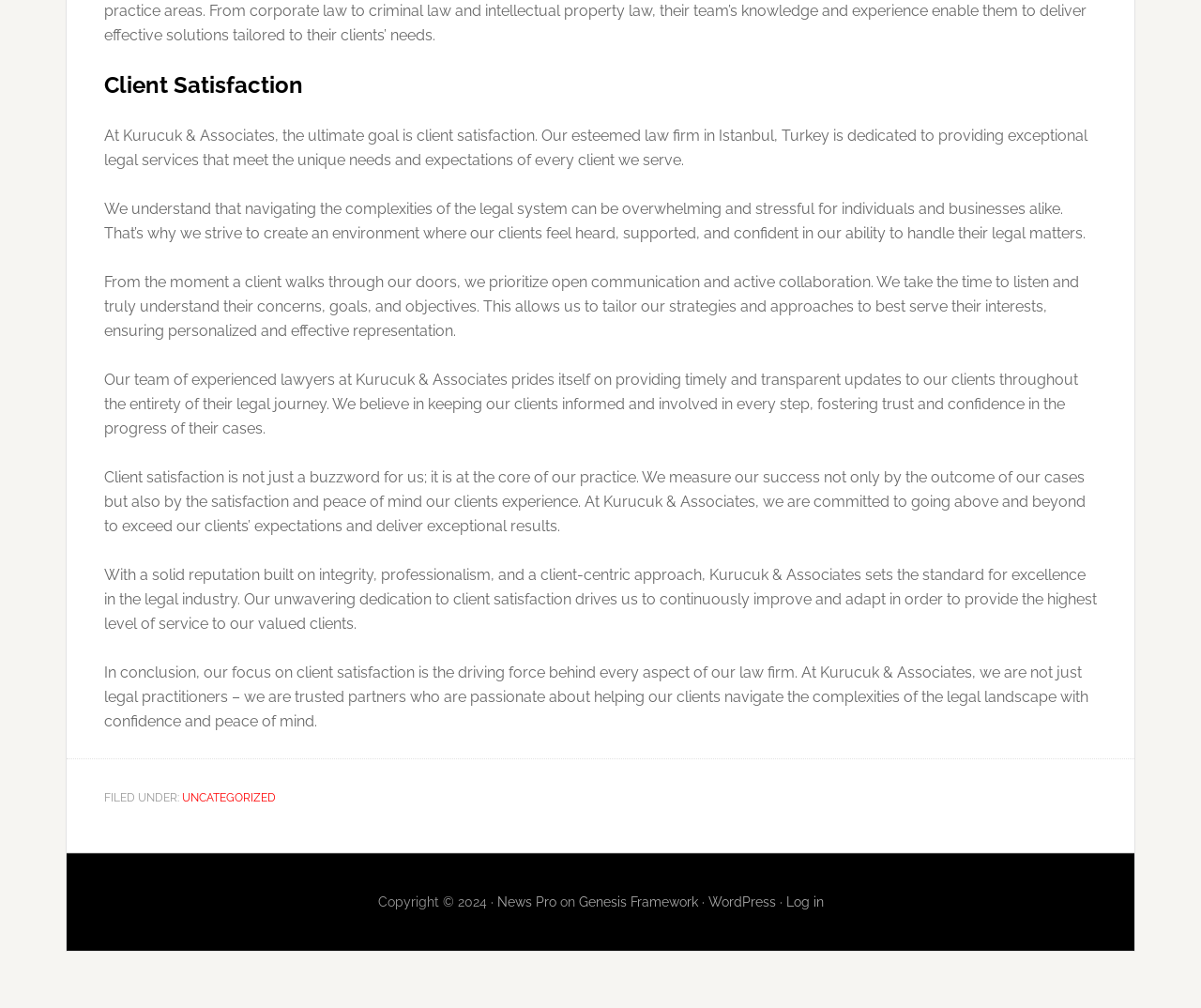Carefully examine the image and provide an in-depth answer to the question: What is the goal of Kurucuk & Associates?

Based on the webpage content, it is clear that the ultimate goal of Kurucuk & Associates is client satisfaction. This is explicitly stated in the heading 'Client Satisfaction' and reiterated throughout the text, emphasizing the law firm's commitment to providing exceptional legal services that meet the unique needs and expectations of every client.